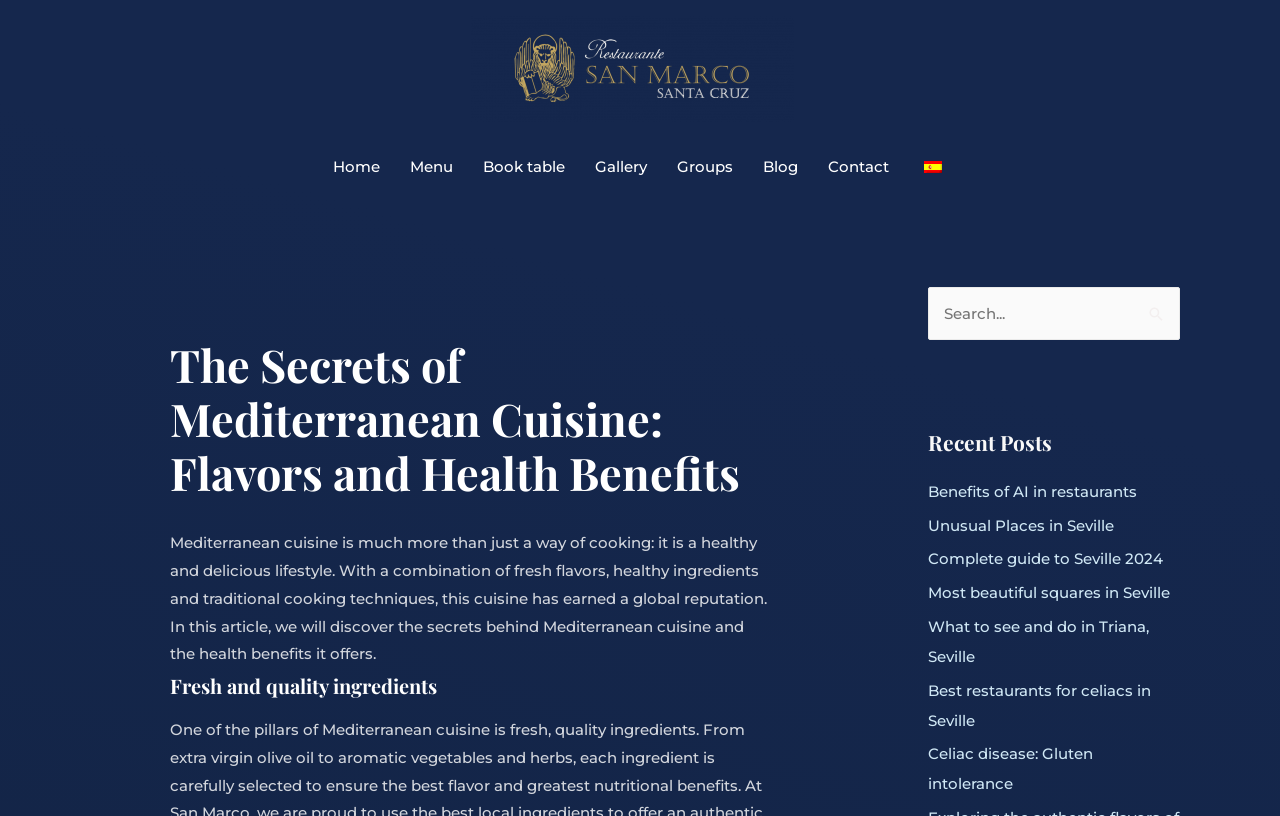Determine the bounding box coordinates of the clickable region to execute the instruction: "Book a table". The coordinates should be four float numbers between 0 and 1, denoted as [left, top, right, bottom].

[0.366, 0.168, 0.453, 0.241]